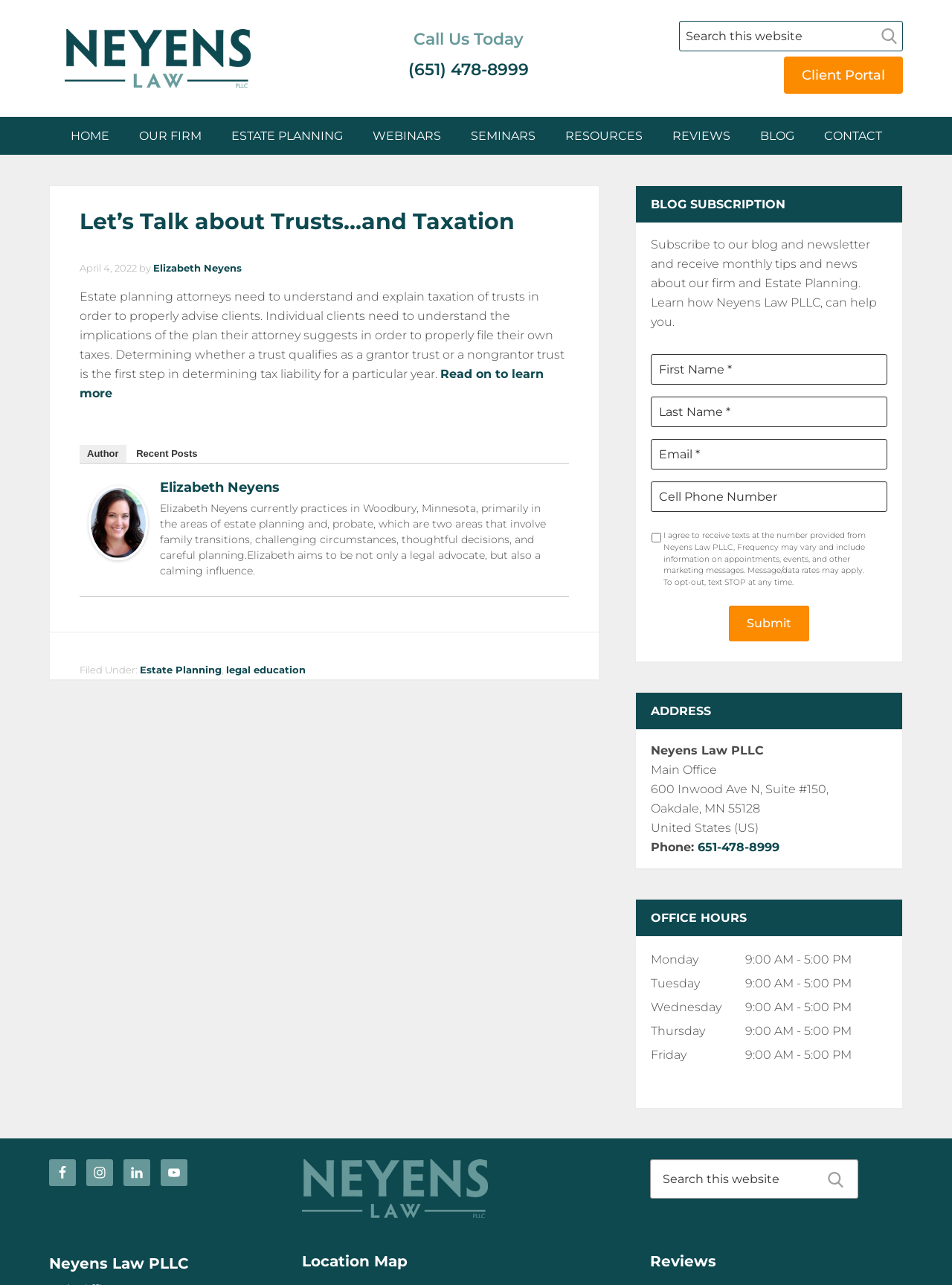What are the office hours?
Answer the question with as much detail as possible.

I found the office hours by looking at the 'OFFICE HOURS' section on the right sidebar of the webpage, which lists the hours as '9:00 AM - 5:00 PM' for Monday to Friday.